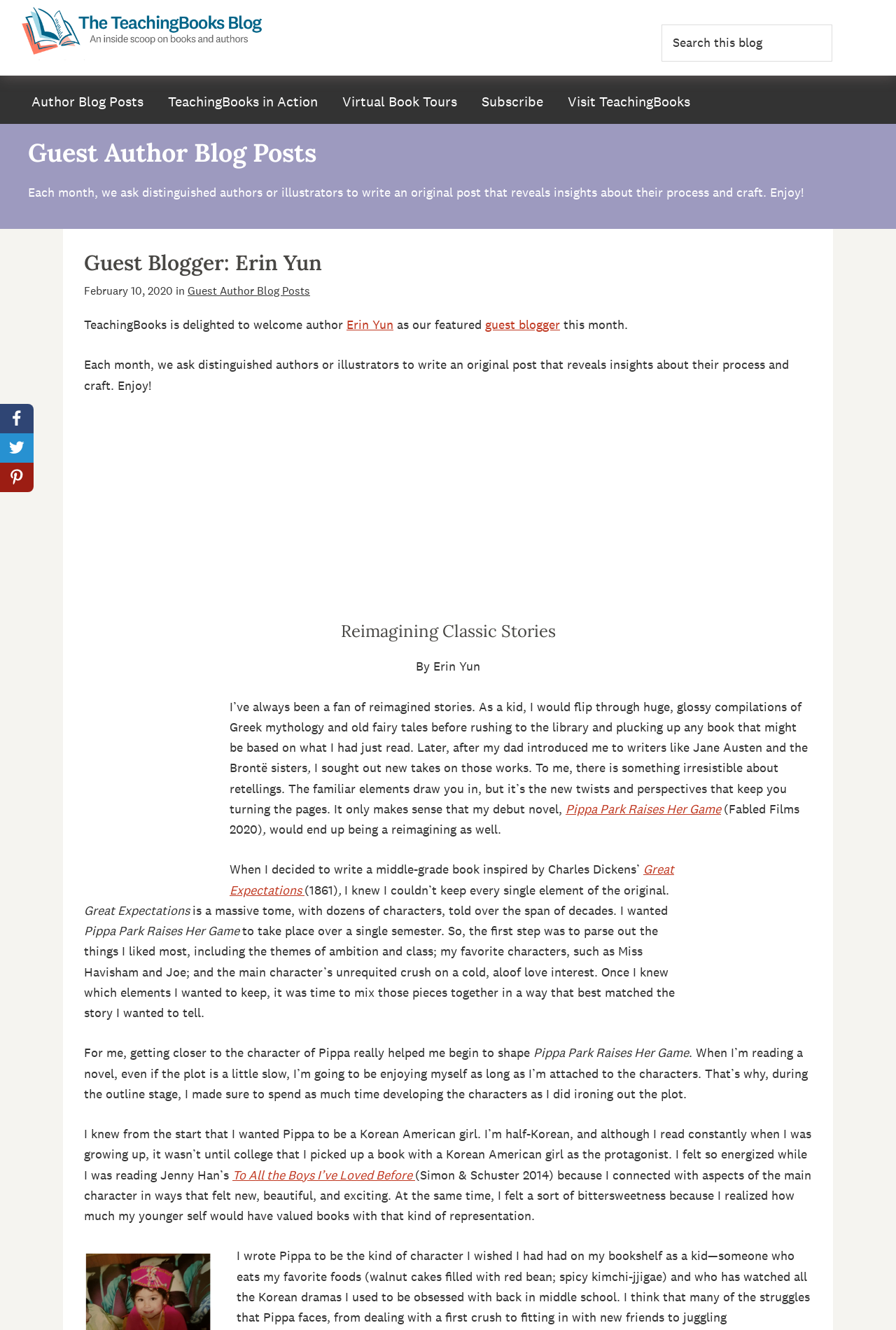How many navigation links are there in the main navigation?
Look at the image and provide a short answer using one word or a phrase.

6